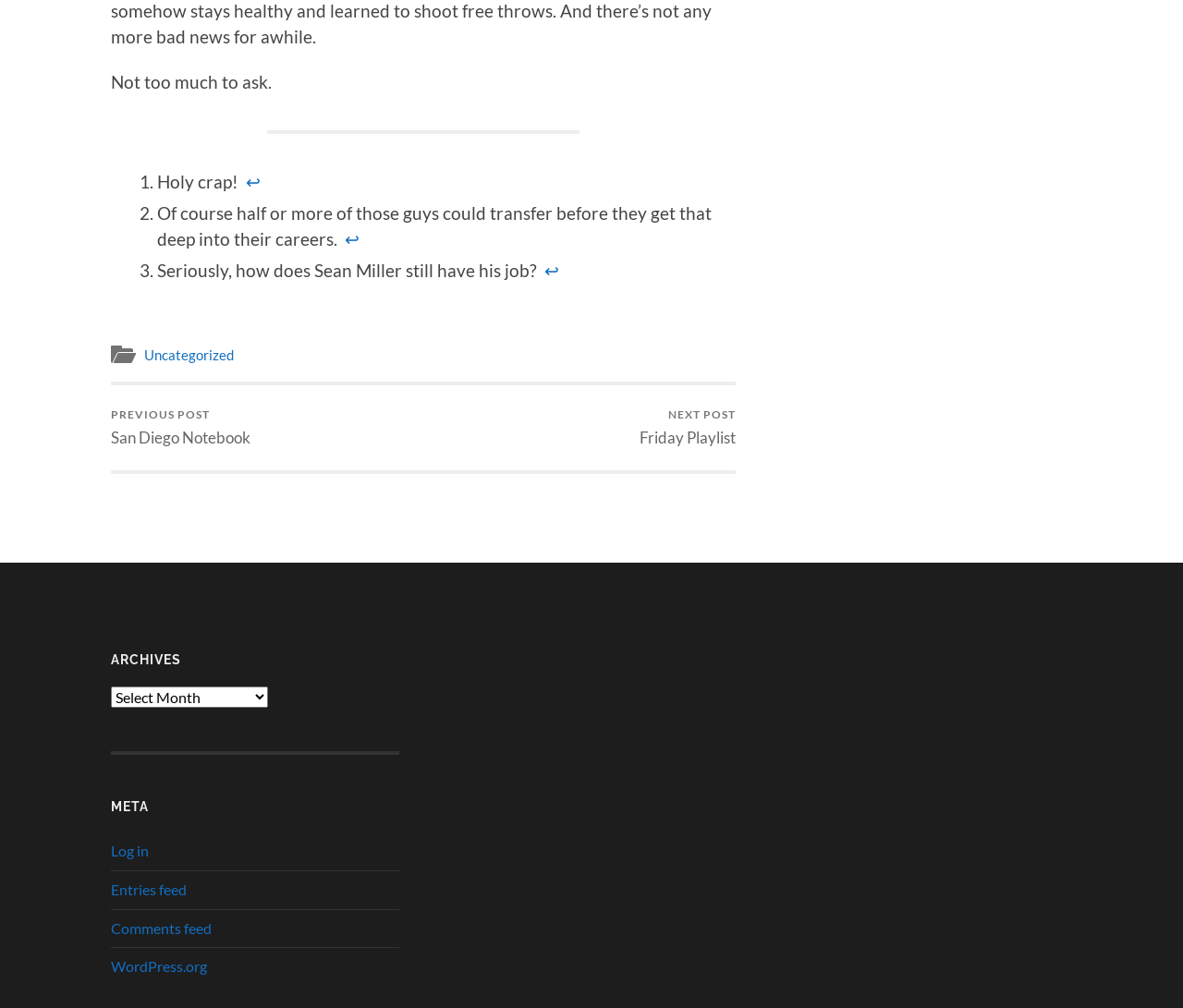What is the name of the next post?
Please provide a comprehensive answer based on the visual information in the image.

The name of the next post can be found by looking at the link 'NEXT POST Friday Playlist' located at the bottom of the webpage, which suggests that the next post is titled 'Friday Playlist'.